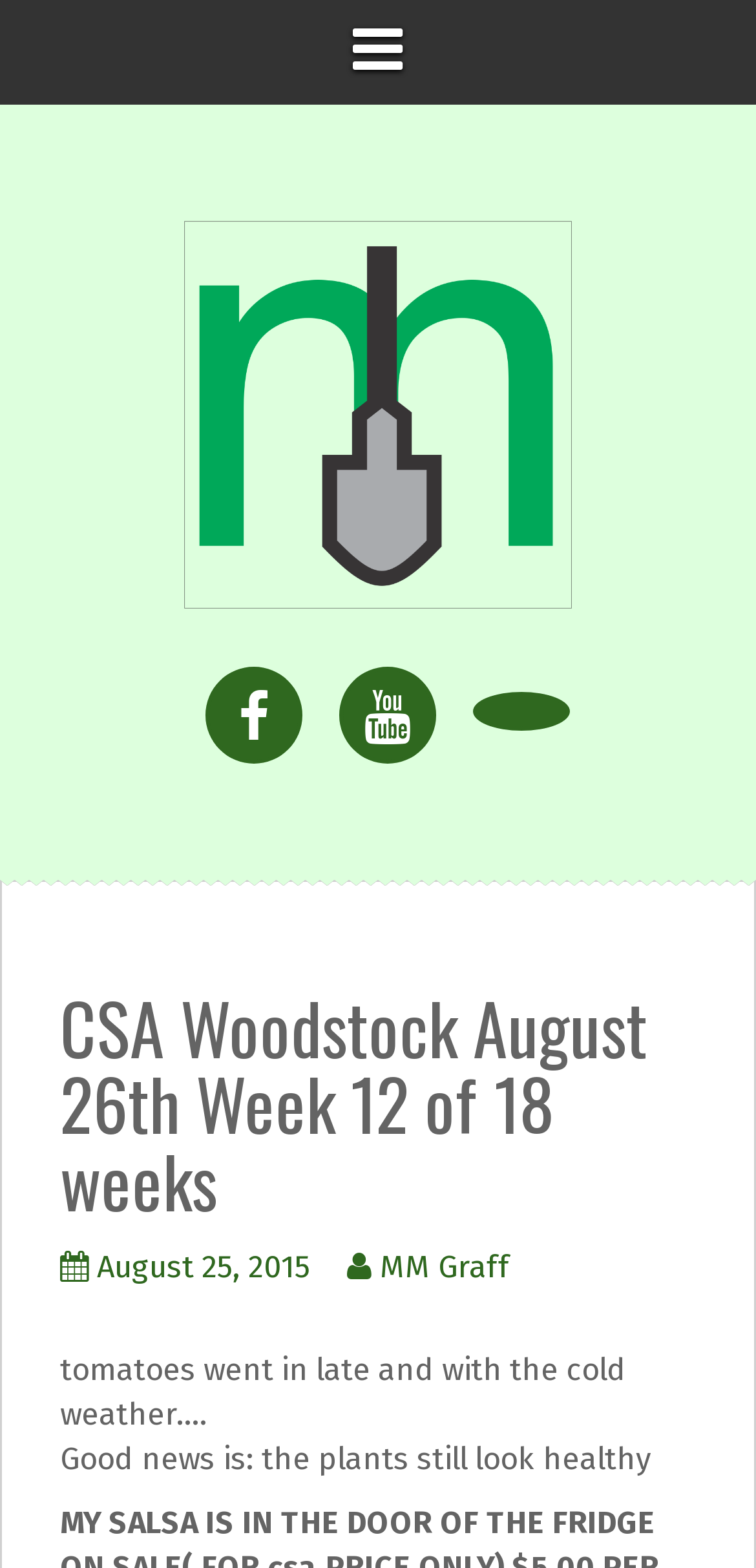Please provide the bounding box coordinates in the format (top-left x, top-left y, bottom-right x, bottom-right y). Remember, all values are floating point numbers between 0 and 1. What is the bounding box coordinate of the region described as: August 25, 2015

[0.128, 0.797, 0.41, 0.82]